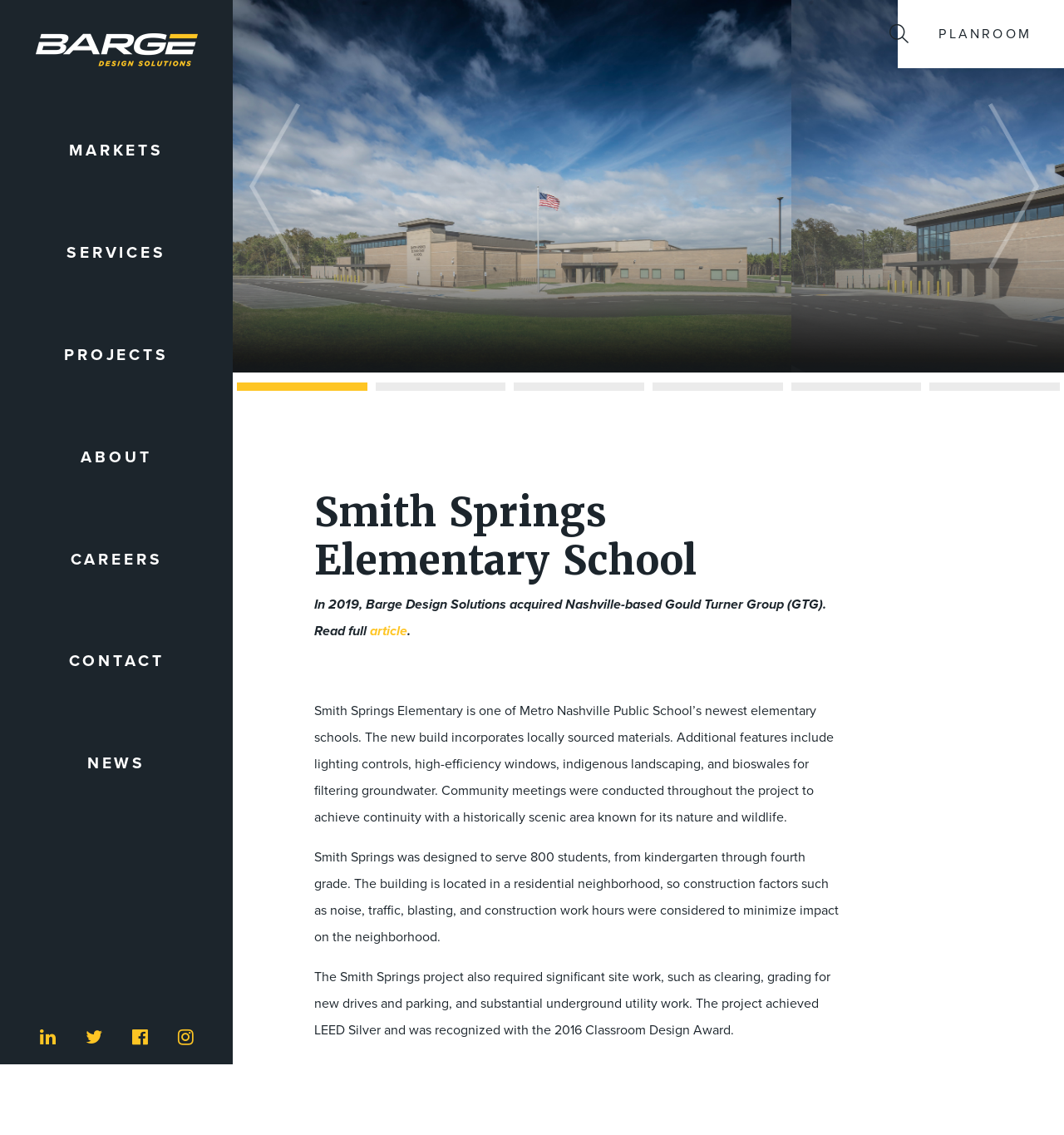Determine the bounding box coordinates of the clickable area required to perform the following instruction: "Click the PLANROOM link". The coordinates should be represented as four float numbers between 0 and 1: [left, top, right, bottom].

[0.87, 0.012, 0.982, 0.048]